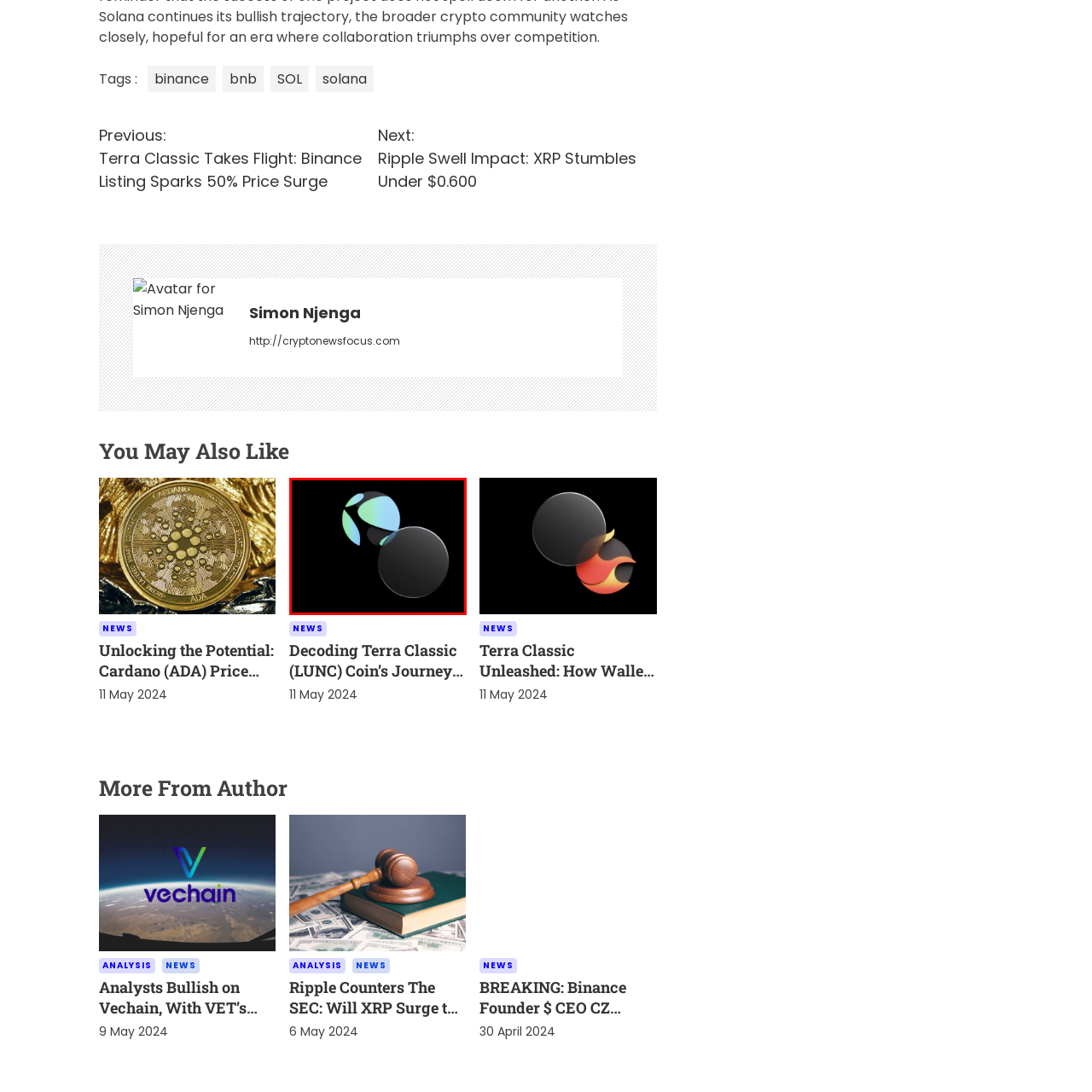Detail the features and elements seen in the red-circled portion of the image.

The image features an abstract design consisting of smooth, colorful shapes that appear to float against a dark background. The composition includes a glossy black sphere and several lighter, pastel-colored forms that resemble bubbles or petals. The interplay of light and color creates a dynamic visual effect, suggesting movement and fluidity. This artistic representation may be associated with themes of innovation and technology, reflecting the evolving landscape of cryptocurrency as highlighted in recent articles. The overall aesthetic is modern and visually striking, engaging viewers with its simplicity and elegance.